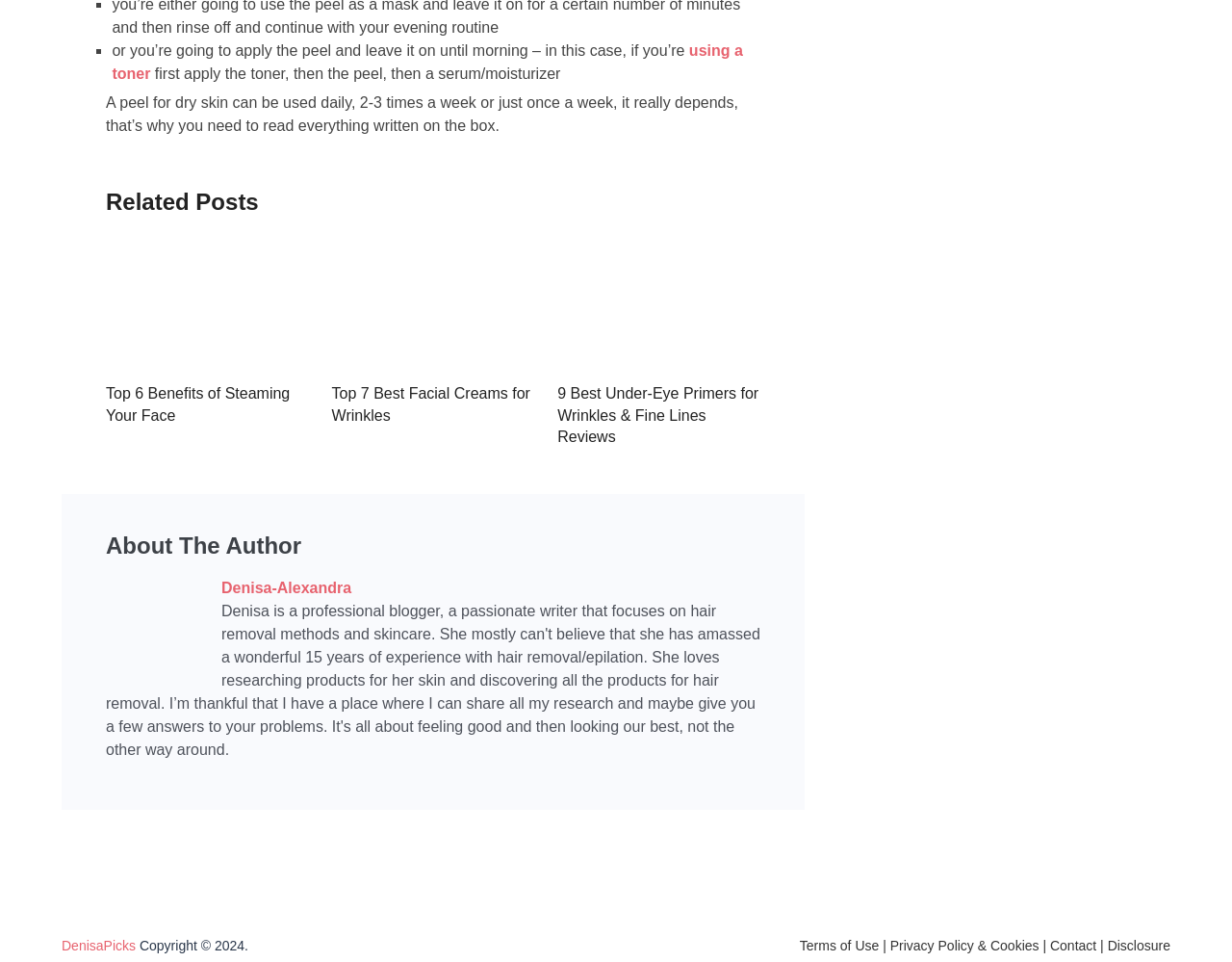From the webpage screenshot, predict the bounding box coordinates (top-left x, top-left y, bottom-right x, bottom-right y) for the UI element described here: Terms of Use

[0.649, 0.975, 0.714, 0.991]